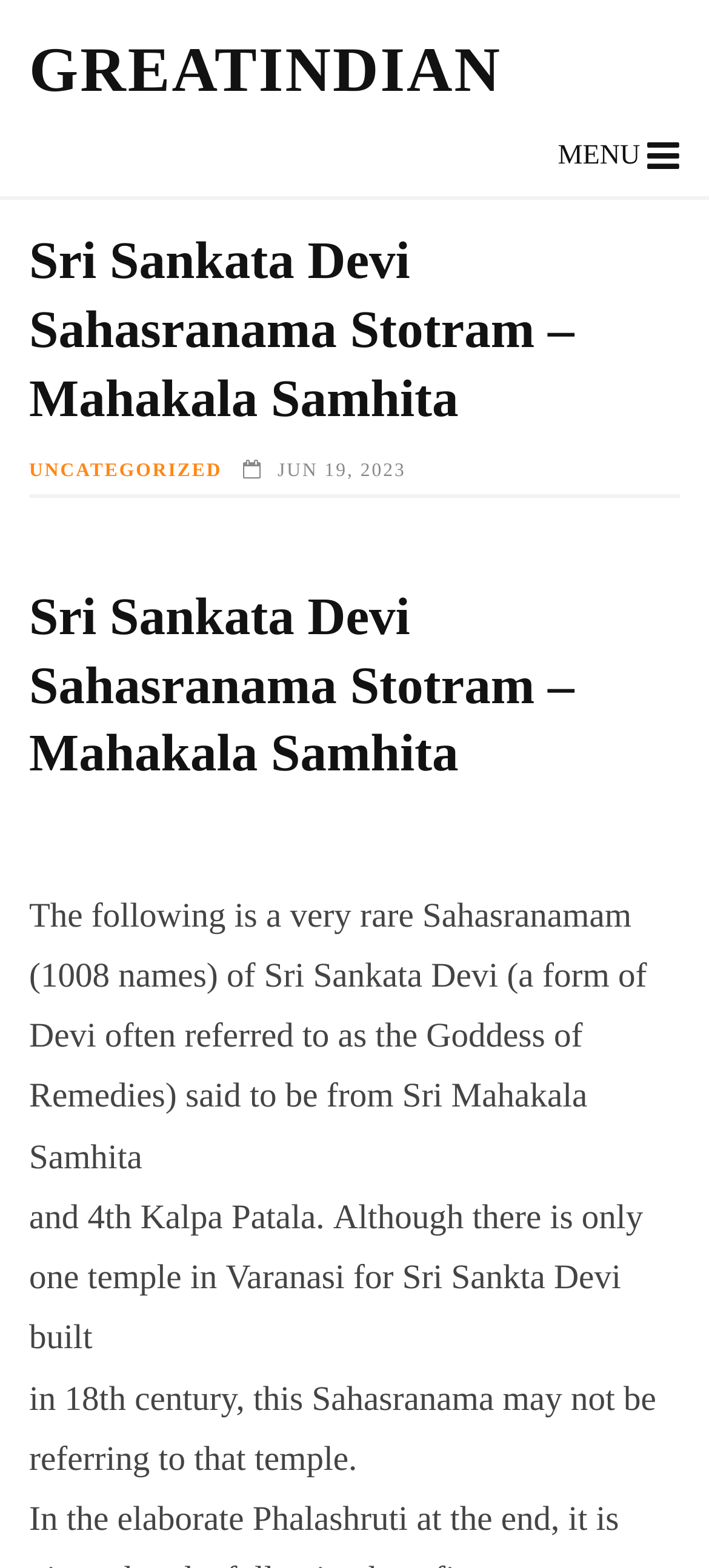Reply to the question with a brief word or phrase: What is Sri Sankata Devi?

A form of Devi